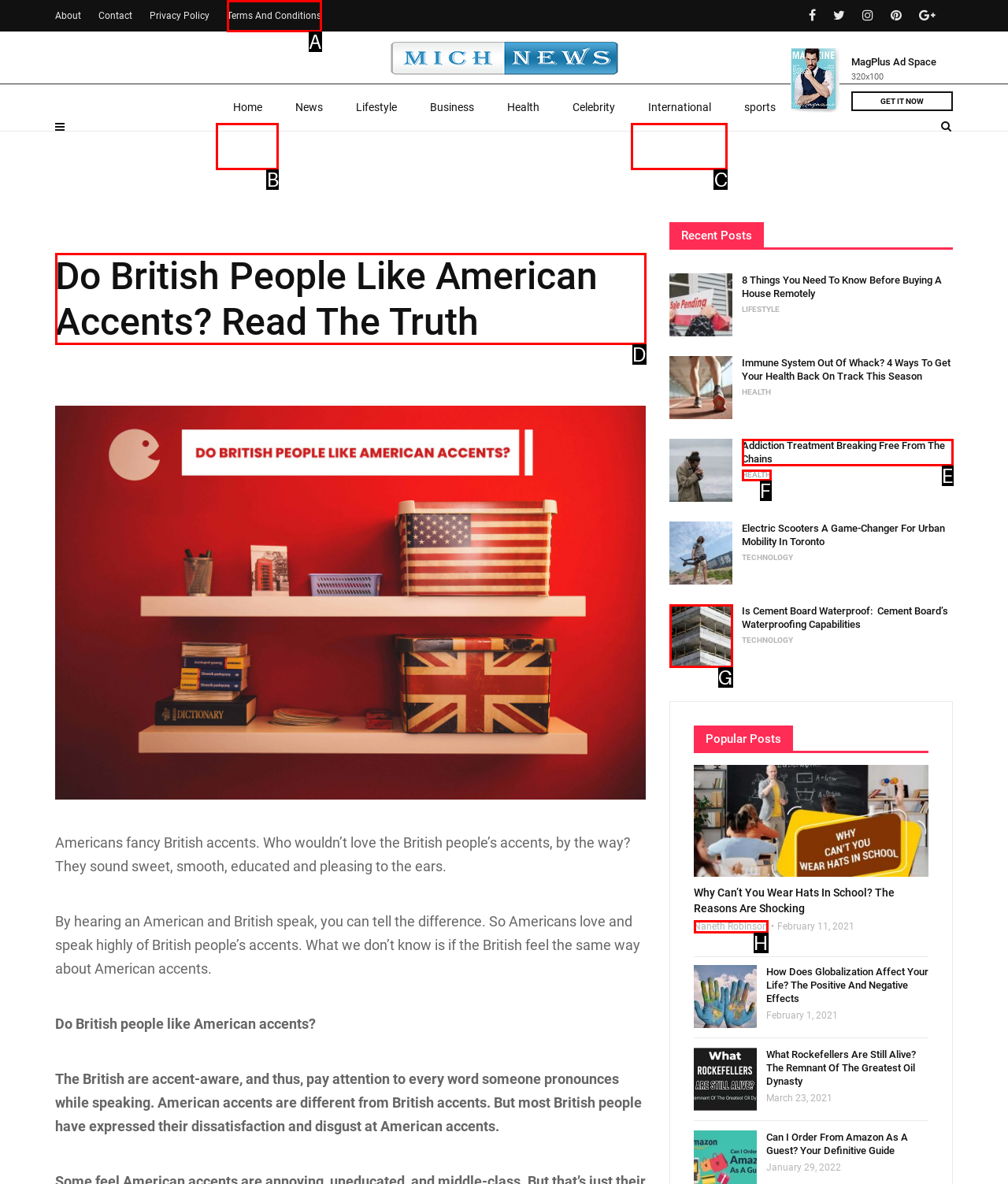Find the appropriate UI element to complete the task: Select a state. Indicate your choice by providing the letter of the element.

None